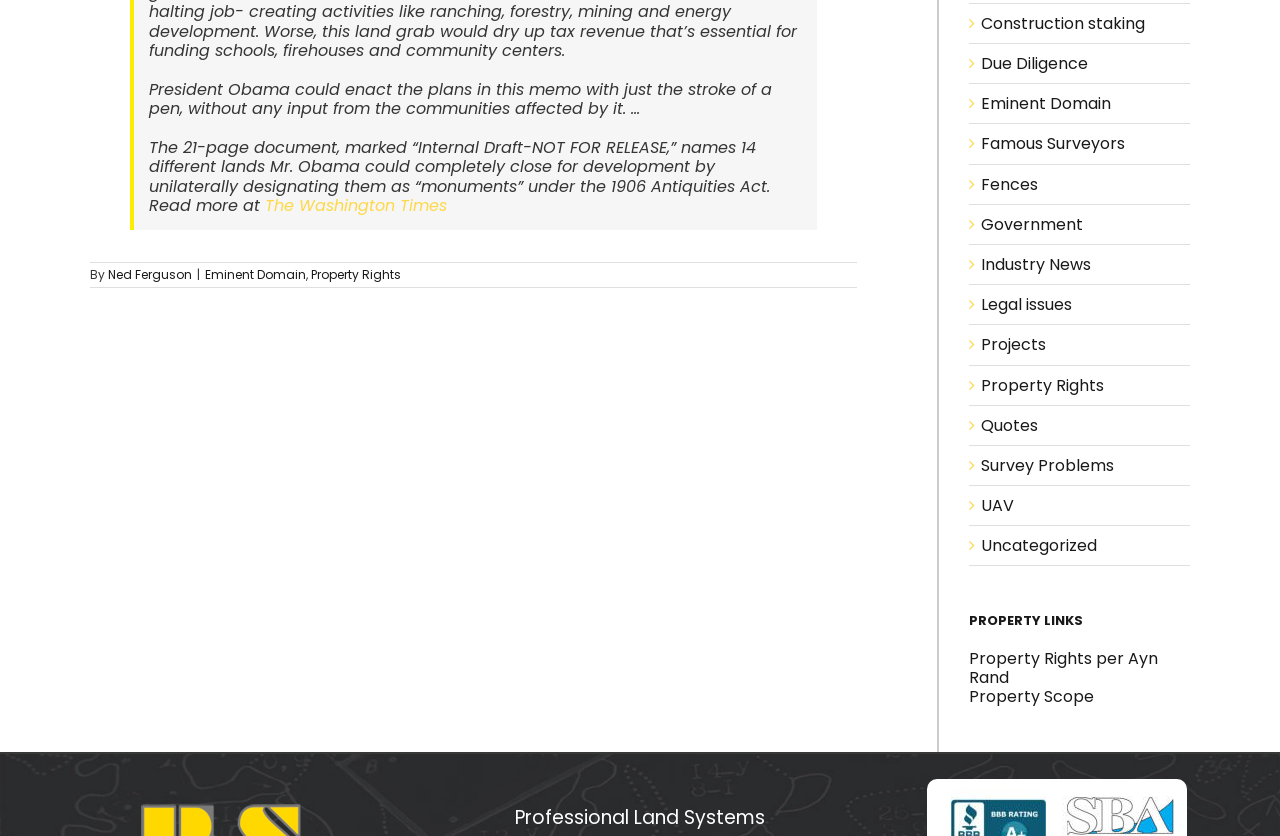From the webpage screenshot, predict the bounding box of the UI element that matches this description: "value="Send"".

None